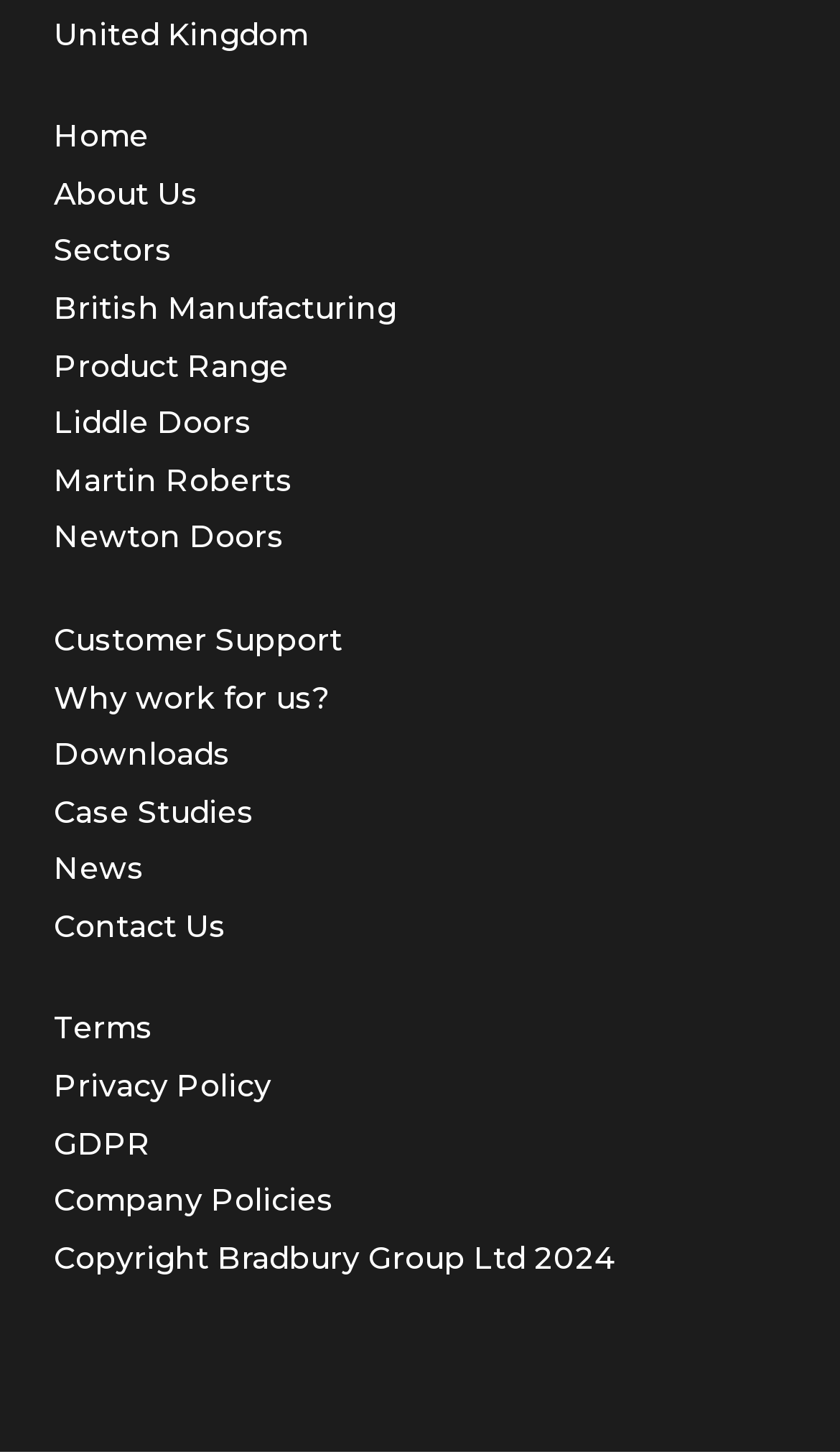What is the first link in the navigation menu?
Refer to the image and give a detailed answer to the query.

I looked at the navigation menu and found that the first link is 'United Kingdom', which is located at the top of the menu.